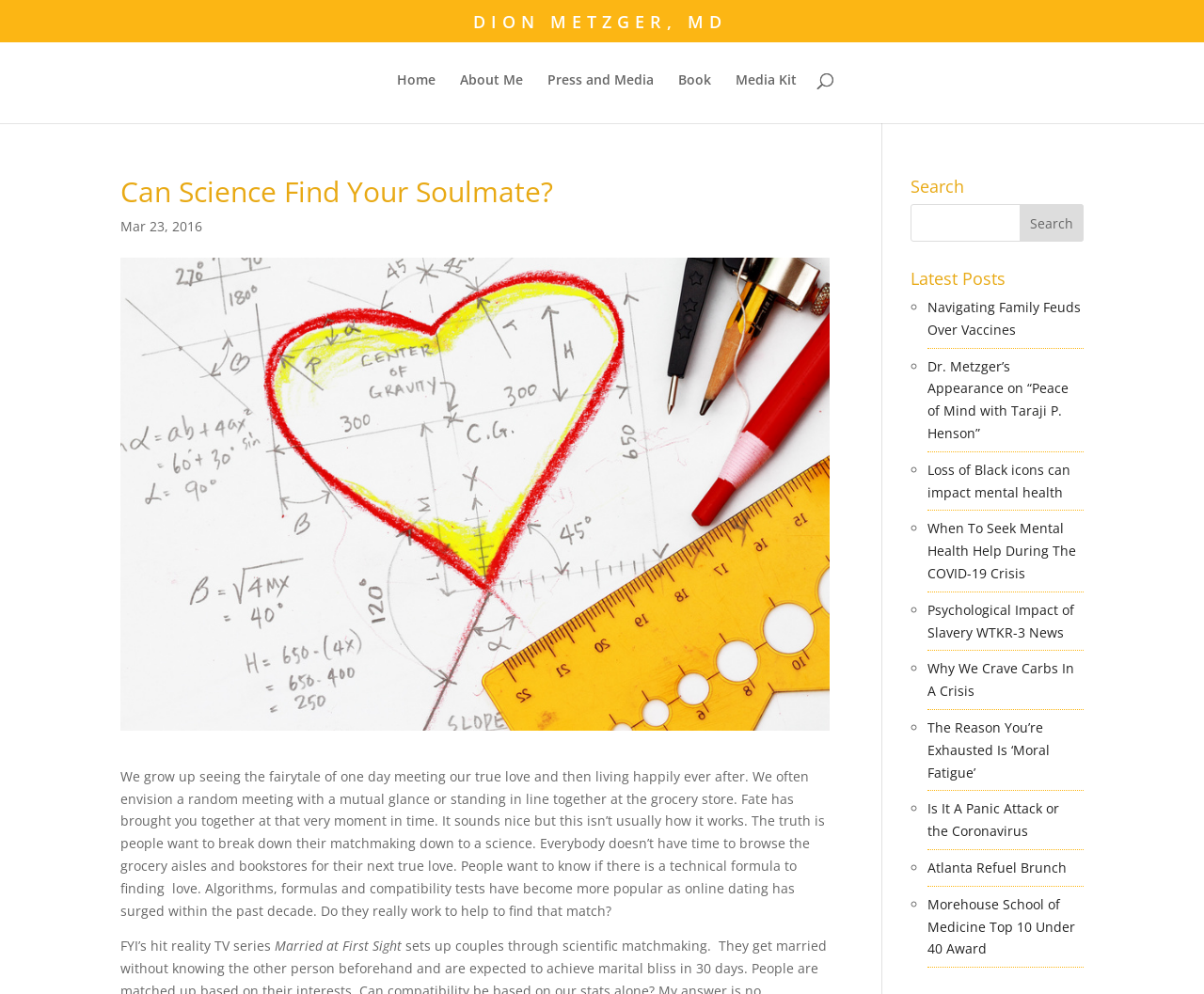Please specify the bounding box coordinates for the clickable region that will help you carry out the instruction: "Read Dr. Metzger's latest post on navigating family feuds over vaccines".

[0.77, 0.3, 0.898, 0.34]